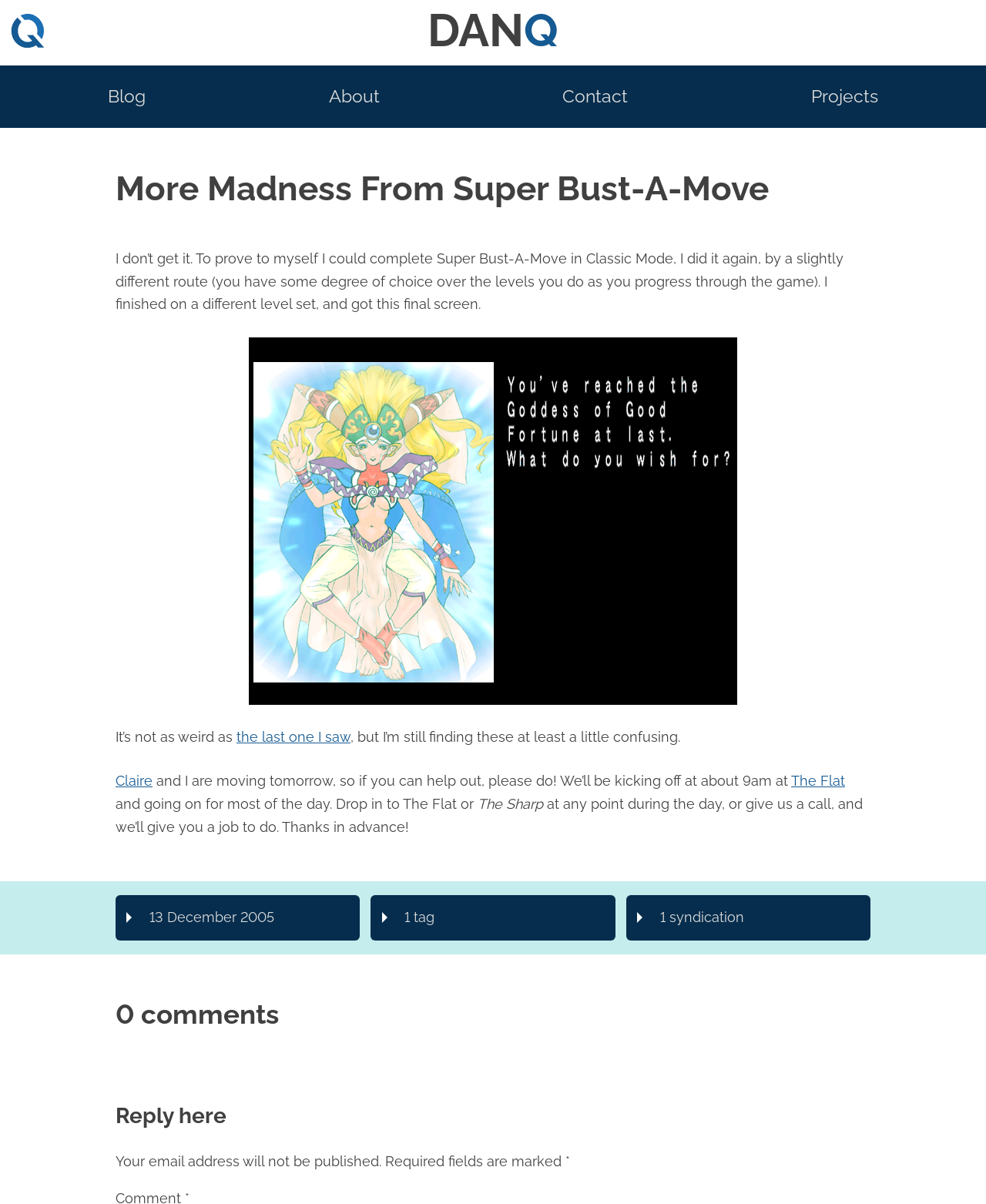Please identify the bounding box coordinates of the region to click in order to complete the given instruction: "Click the 'Contact' link". The coordinates should be four float numbers between 0 and 1, i.e., [left, top, right, bottom].

[0.571, 0.066, 0.637, 0.095]